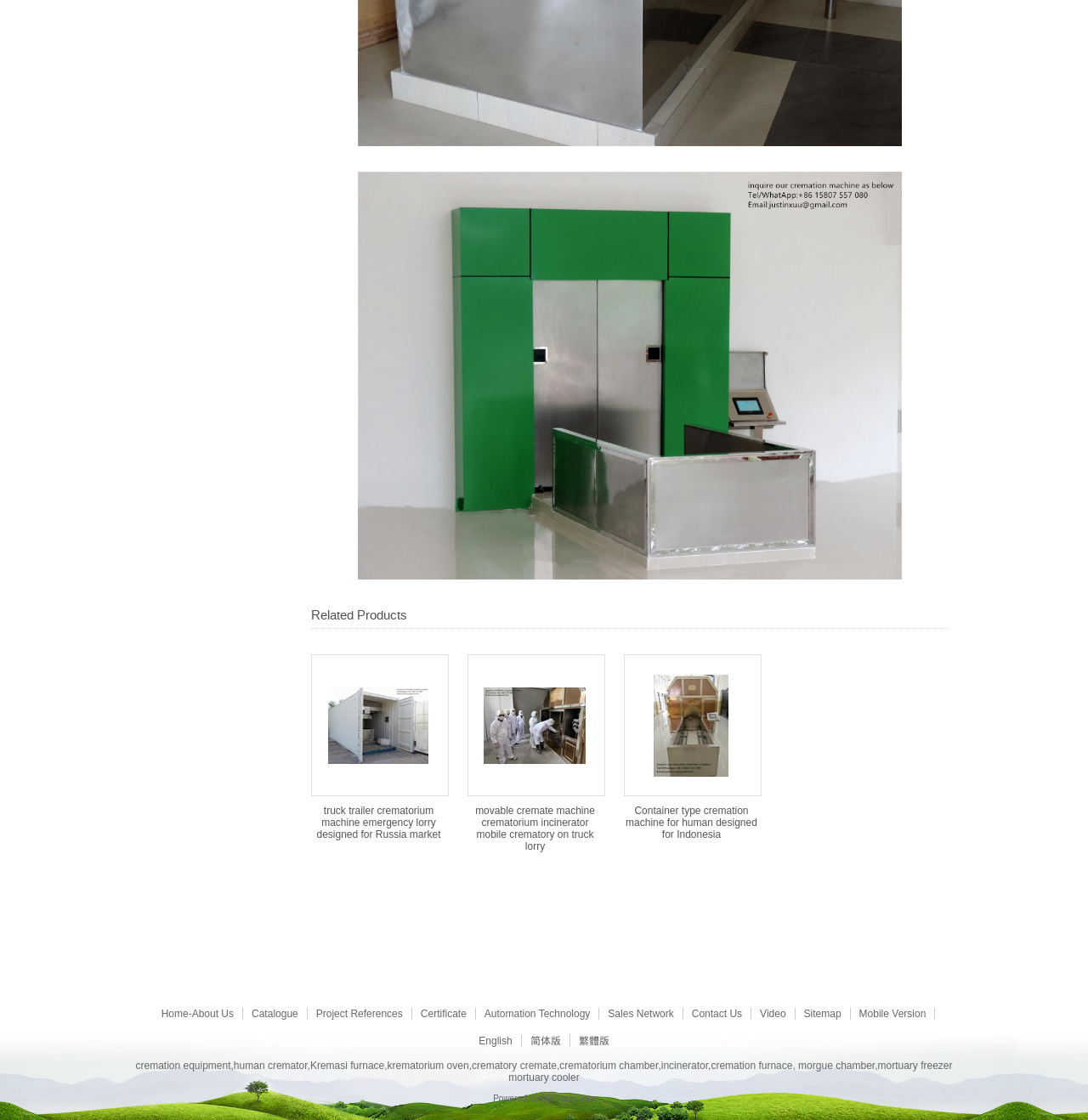From the webpage screenshot, identify the region described by Sales Network. Provide the bounding box coordinates as (top-left x, top-left y, bottom-right x, bottom-right y), with each value being a floating point number between 0 and 1.

[0.559, 0.9, 0.619, 0.91]